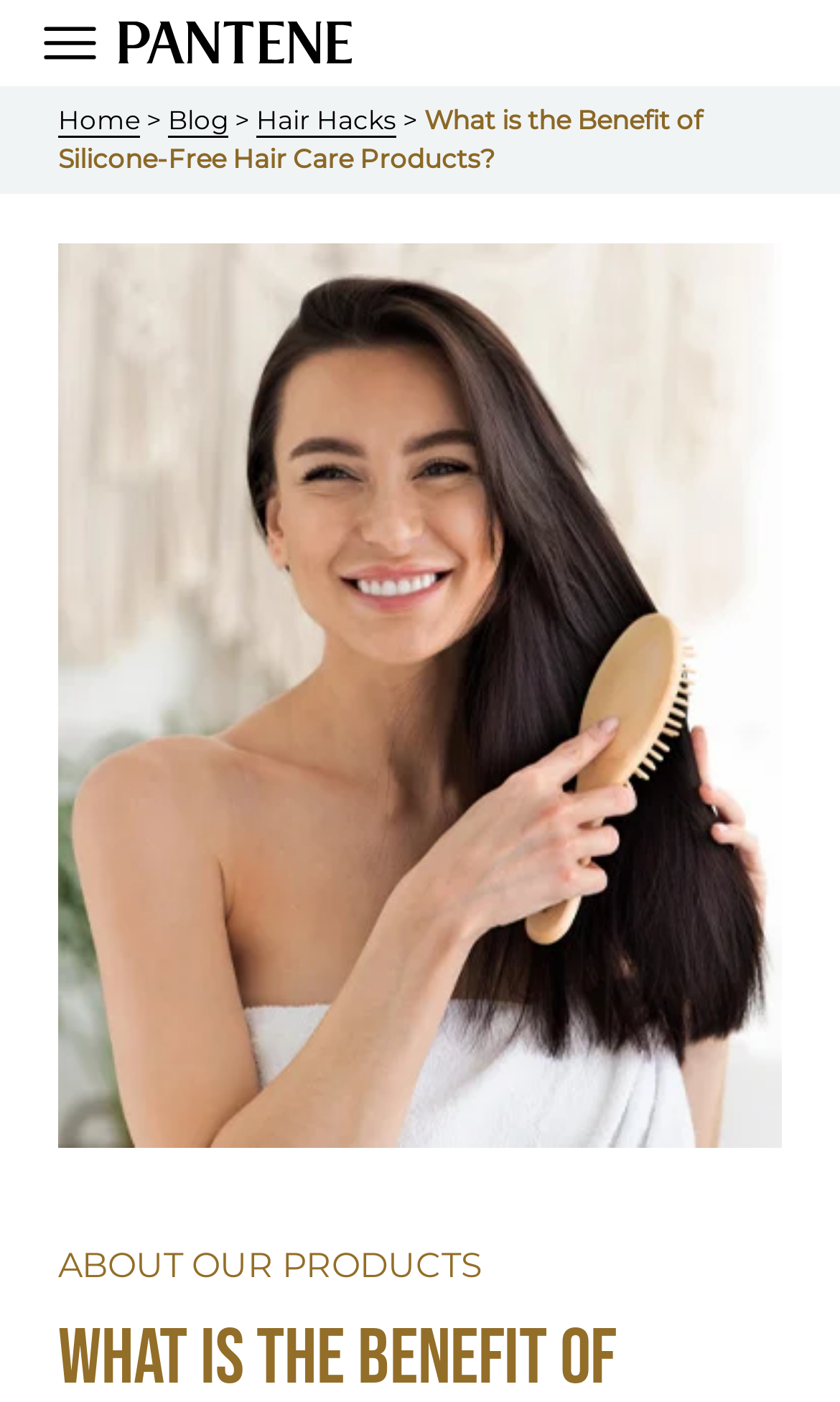Locate and generate the text content of the webpage's heading.

WHAT IS THE BENEFIT OF SILICONE-FREE HAIR CARE PRODUCTS